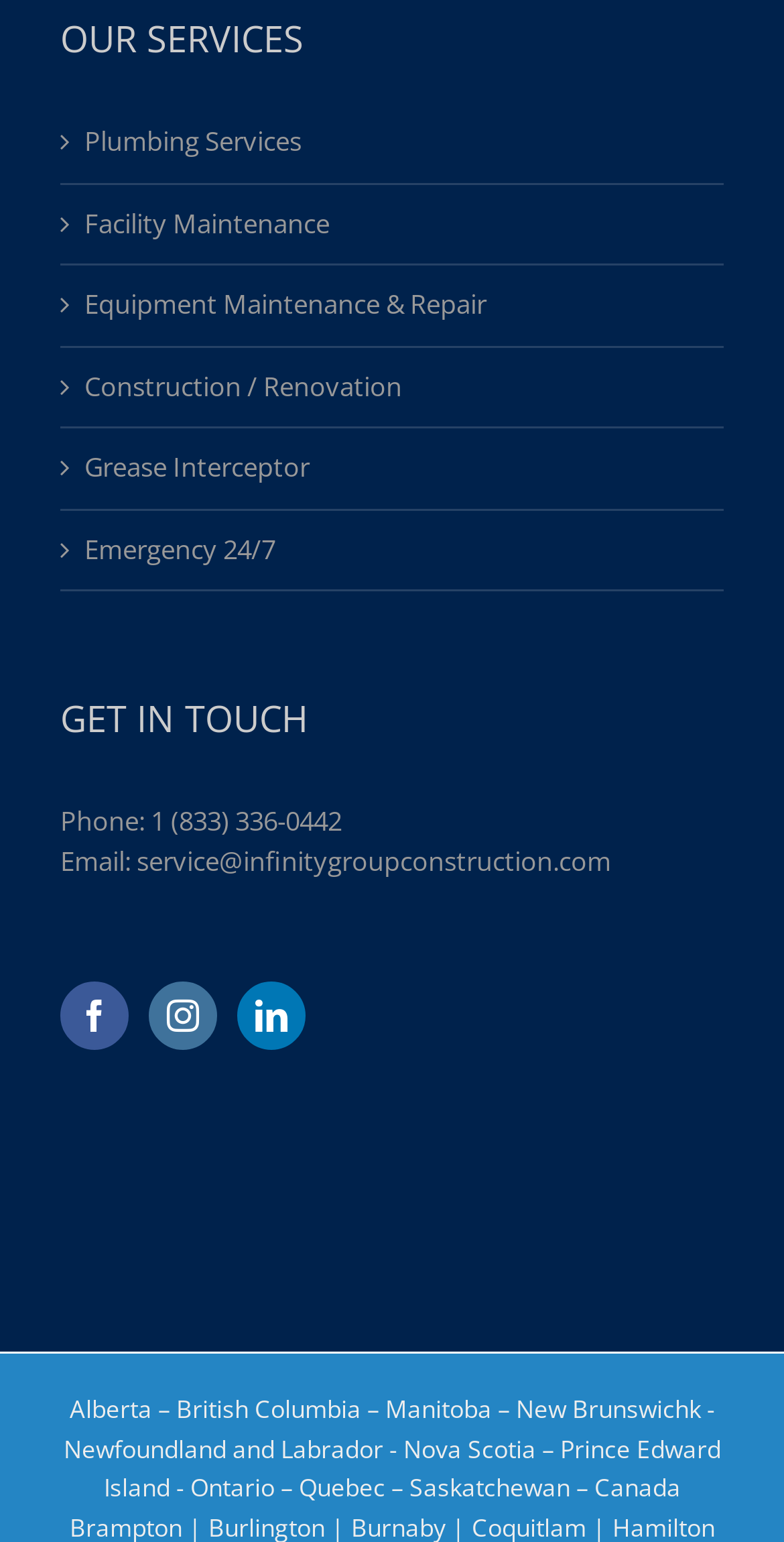Please determine the bounding box coordinates of the section I need to click to accomplish this instruction: "Call the phone number".

[0.192, 0.521, 0.436, 0.544]